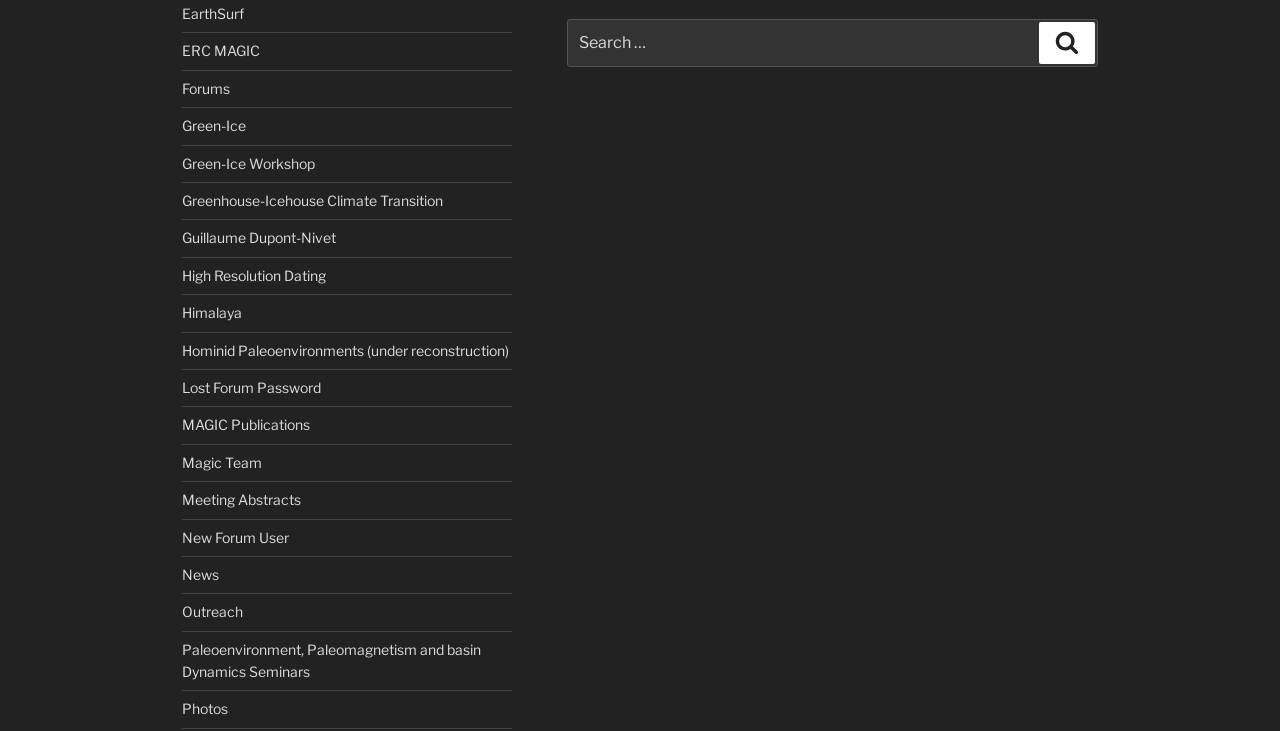Locate the bounding box coordinates of the clickable area to execute the instruction: "Go to EarthSurf". Provide the coordinates as four float numbers between 0 and 1, represented as [left, top, right, bottom].

[0.142, 0.007, 0.191, 0.03]